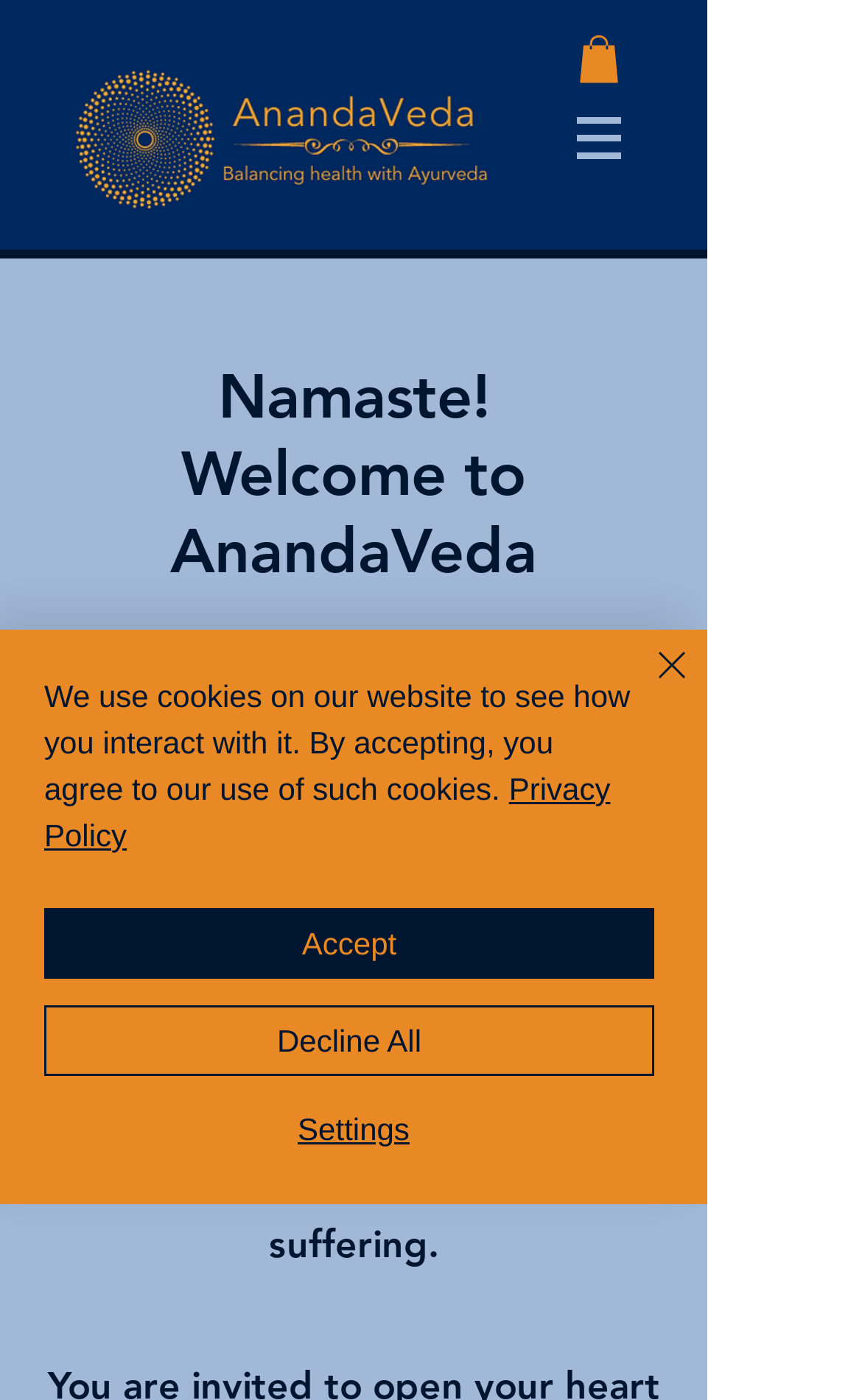What is the tone of the alert message?
Relying on the image, give a concise answer in one word or a brief phrase.

Assertive